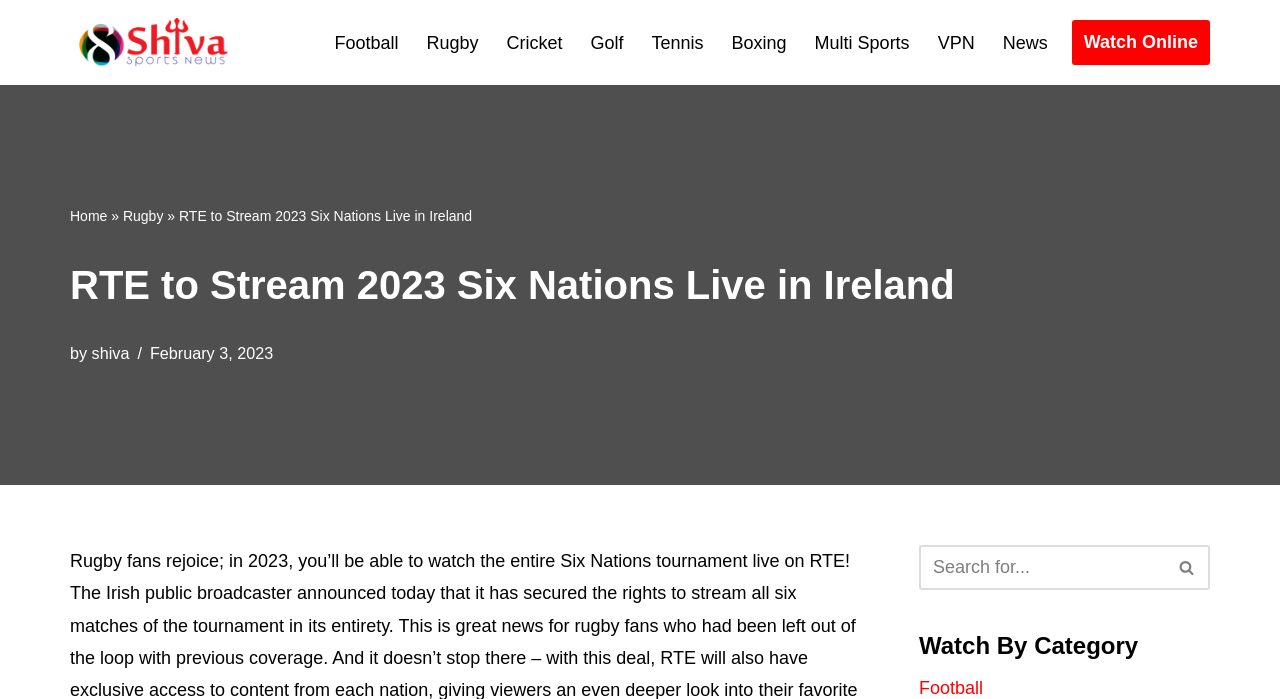What is the date of the article 'RTE to Stream 2023 Six Nations Live in Ireland'?
Make sure to answer the question with a detailed and comprehensive explanation.

I determined the answer by looking at the time element, which displays the date 'February 3, 2023'.